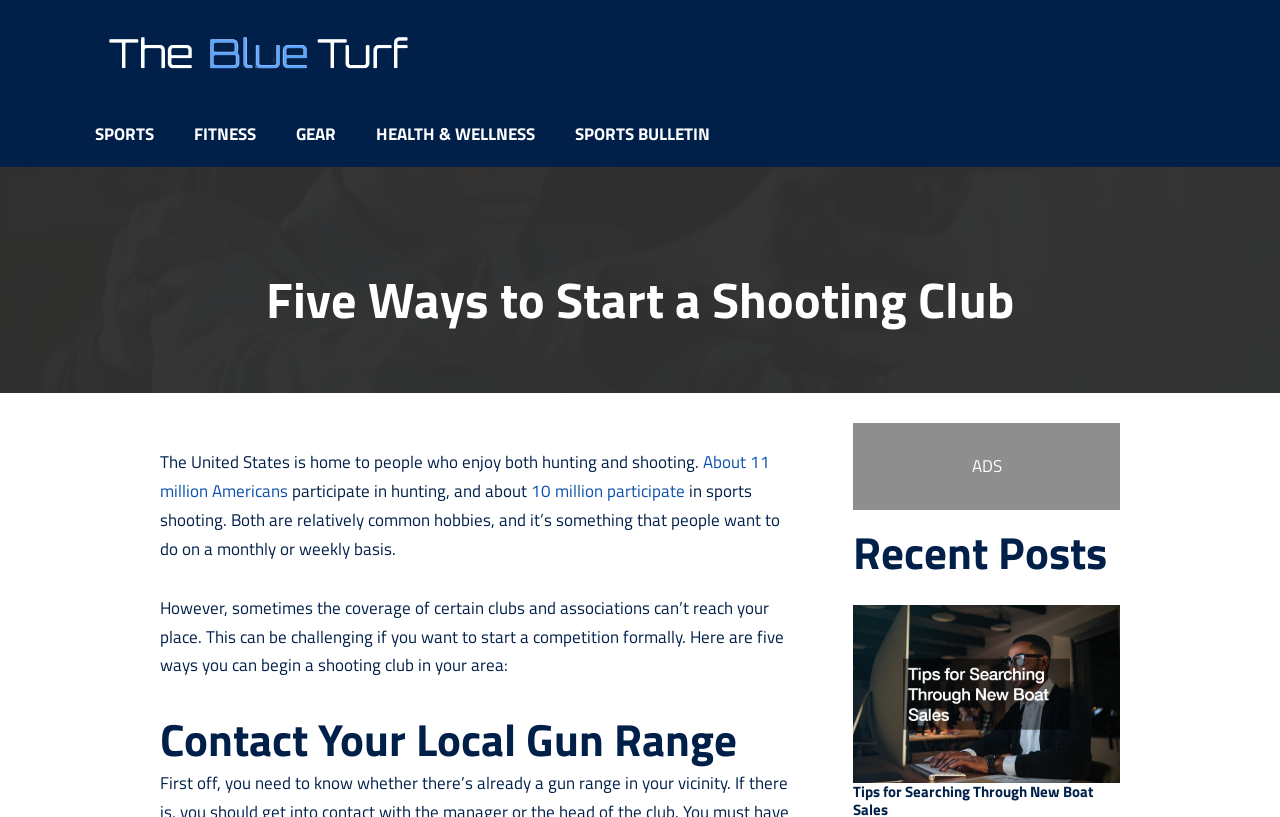Given the element description Sports Bulletin, specify the bounding box coordinates of the corresponding UI element in the format (top-left x, top-left y, bottom-right x, bottom-right y). All values must be between 0 and 1.

[0.434, 0.136, 0.57, 0.192]